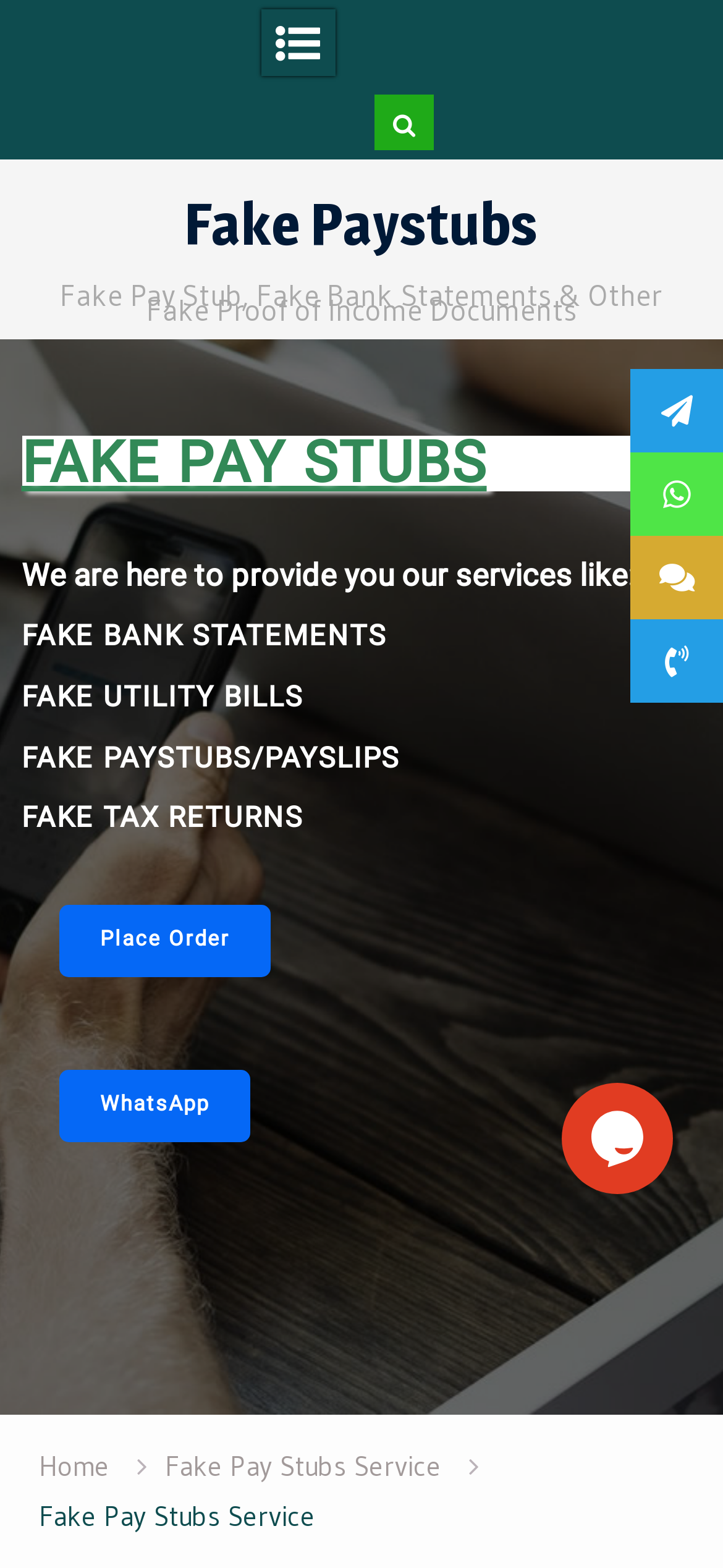Highlight the bounding box coordinates of the element that should be clicked to carry out the following instruction: "Request a fake pay stub". The coordinates must be given as four float numbers ranging from 0 to 1, i.e., [left, top, right, bottom].

[0.081, 0.577, 0.375, 0.624]